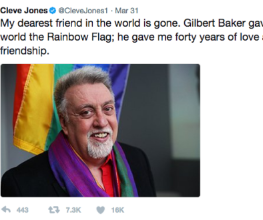How many years of love and friendship did Gilbert Baker give to Cleve Jones?
Please provide a comprehensive answer based on the contents of the image.

The caption quotes Cleve Jones as saying 'he gave me forty years of love and friendship', indicating the duration of their close relationship.